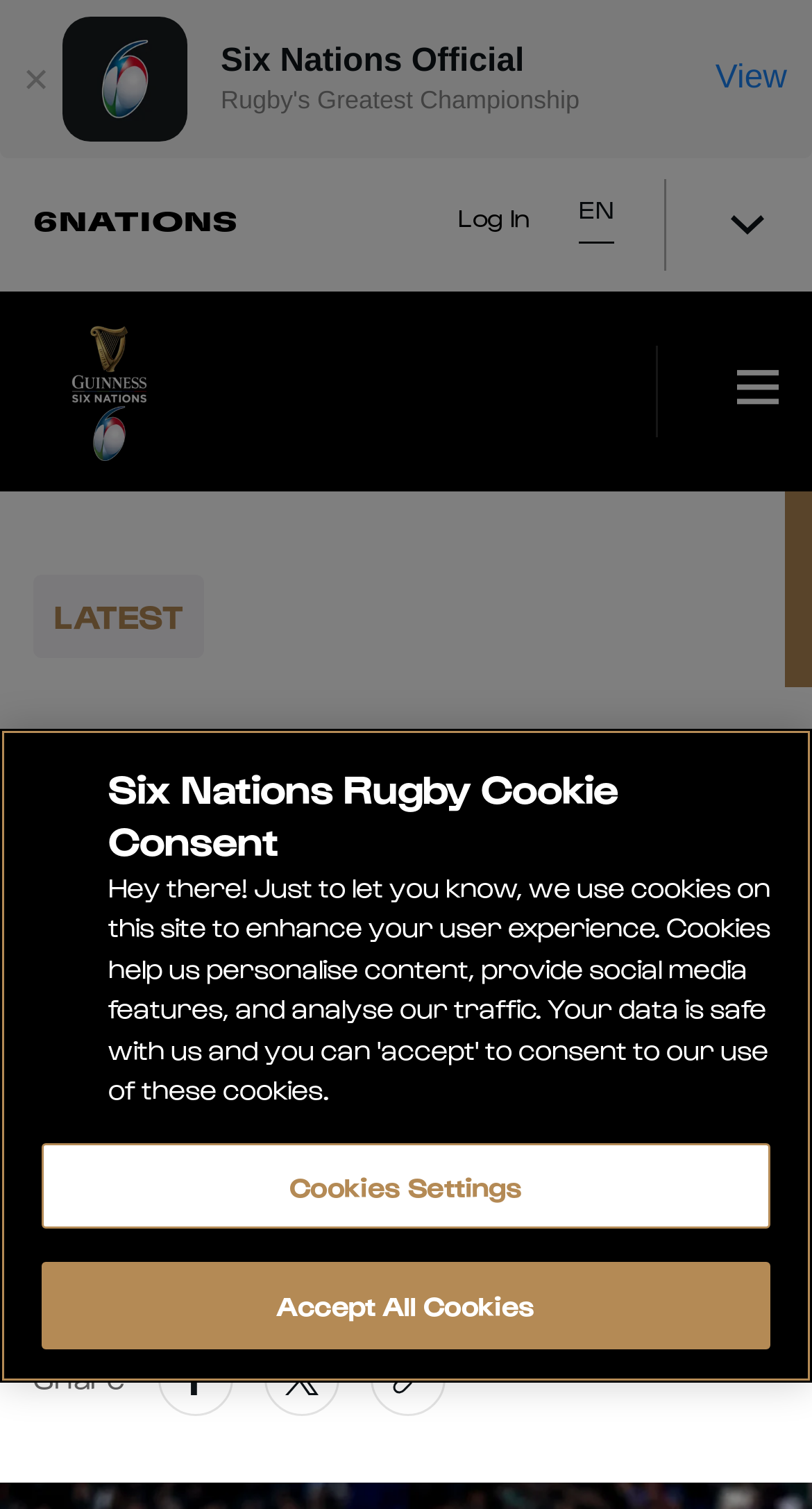Based on what you see in the screenshot, provide a thorough answer to this question: What is the date mentioned in the webpage?

The webpage contains a static text element with the date '9TH FEBRUARY 2024', which suggests that this date is relevant to the content of the webpage.